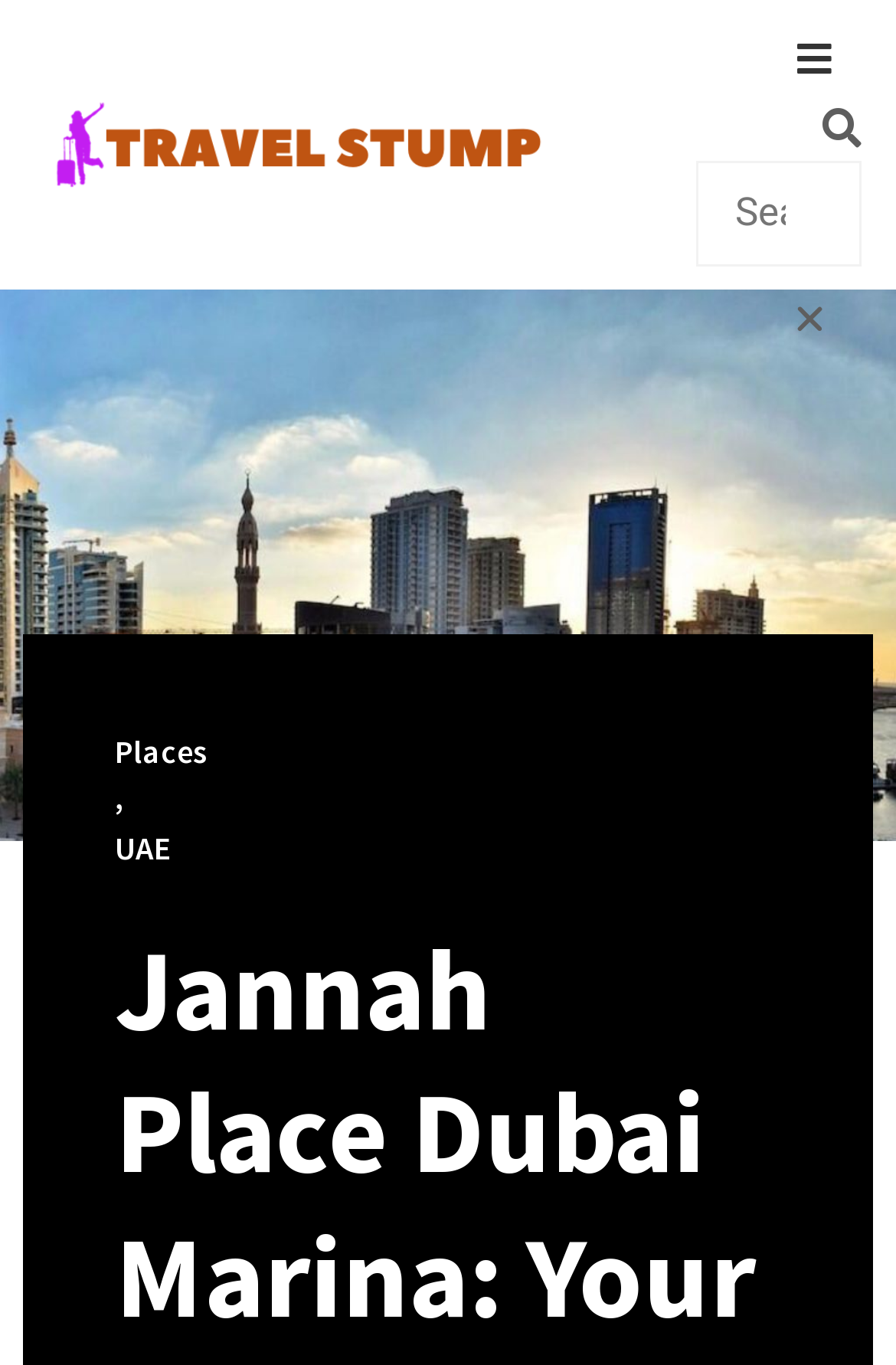Can you look at the image and give a comprehensive answer to the question:
What is the logo of the website?

The logo of the website is located at the top left corner of the webpage, and it is an image with the text 'travelstump.com'.